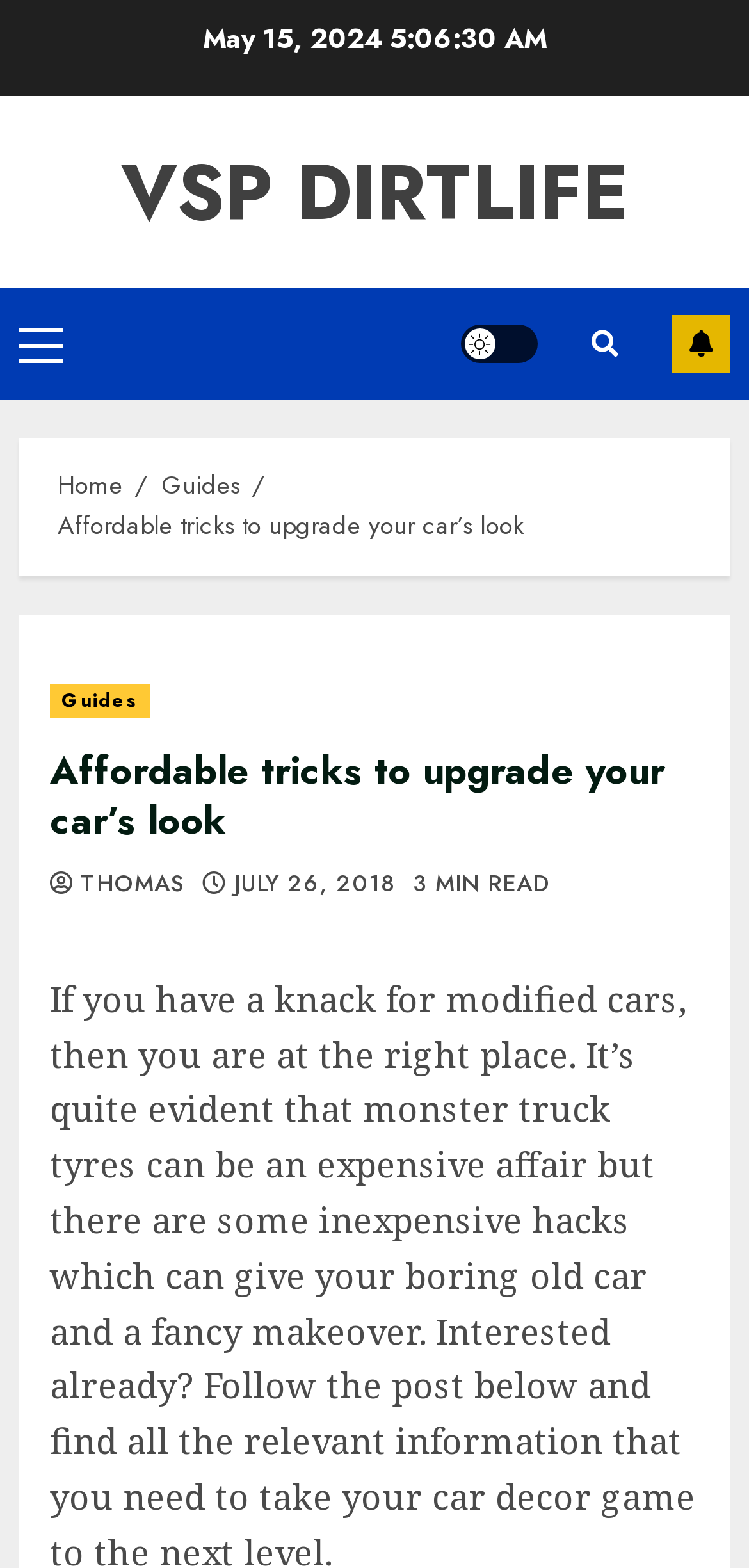Determine the coordinates of the bounding box for the clickable area needed to execute this instruction: "switch to dark mode".

[0.615, 0.207, 0.718, 0.232]